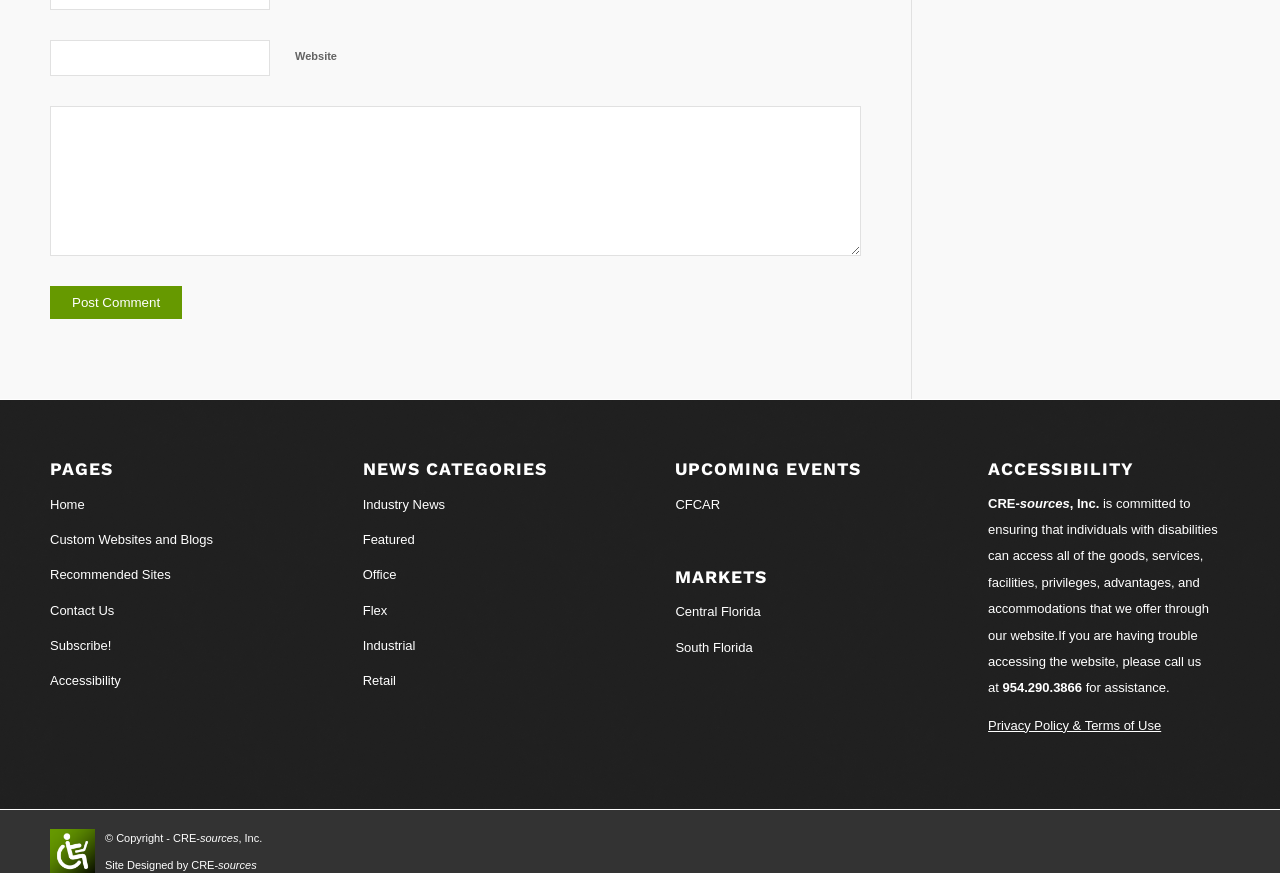Please locate the bounding box coordinates of the element that needs to be clicked to achieve the following instruction: "Go to Home page". The coordinates should be four float numbers between 0 and 1, i.e., [left, top, right, bottom].

[0.039, 0.558, 0.228, 0.599]